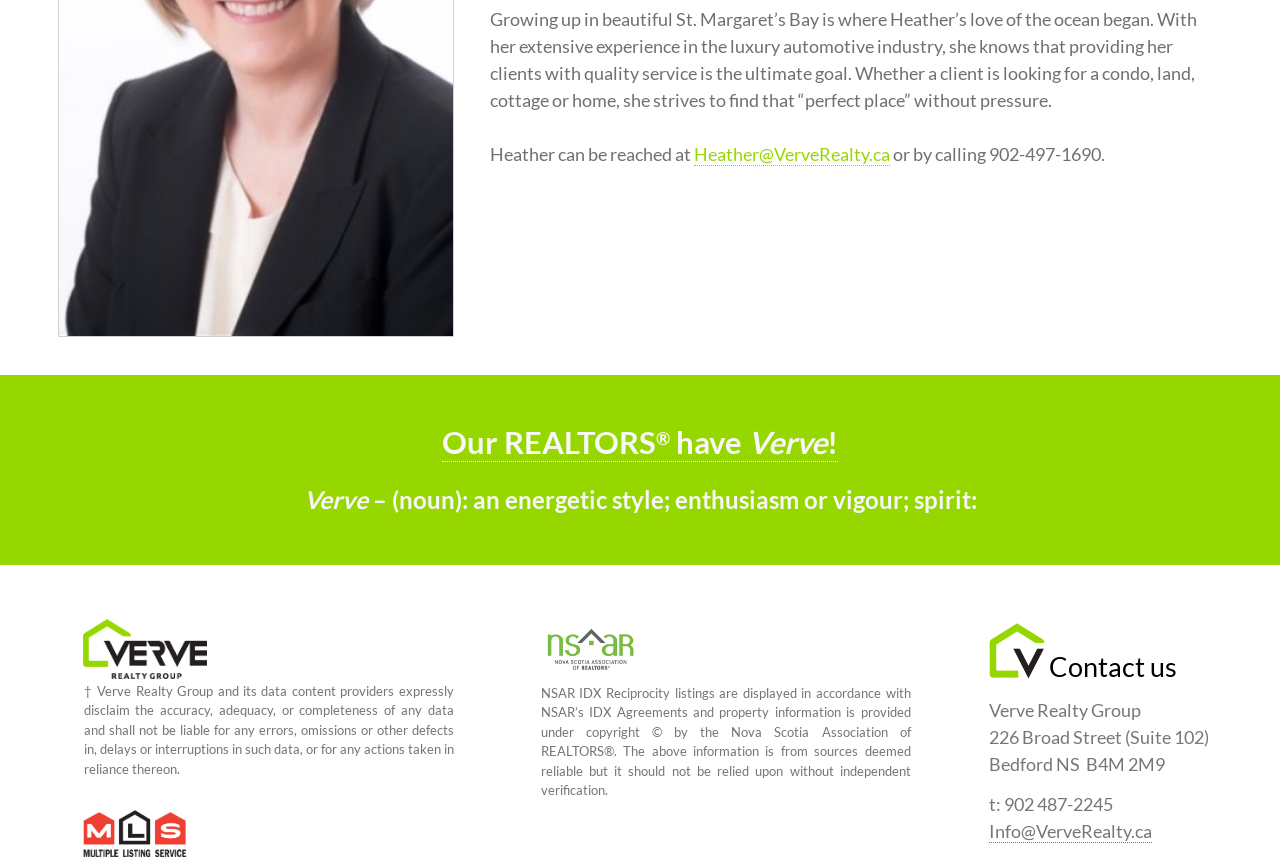Given the description "Home", determine the bounding box of the corresponding UI element.

None